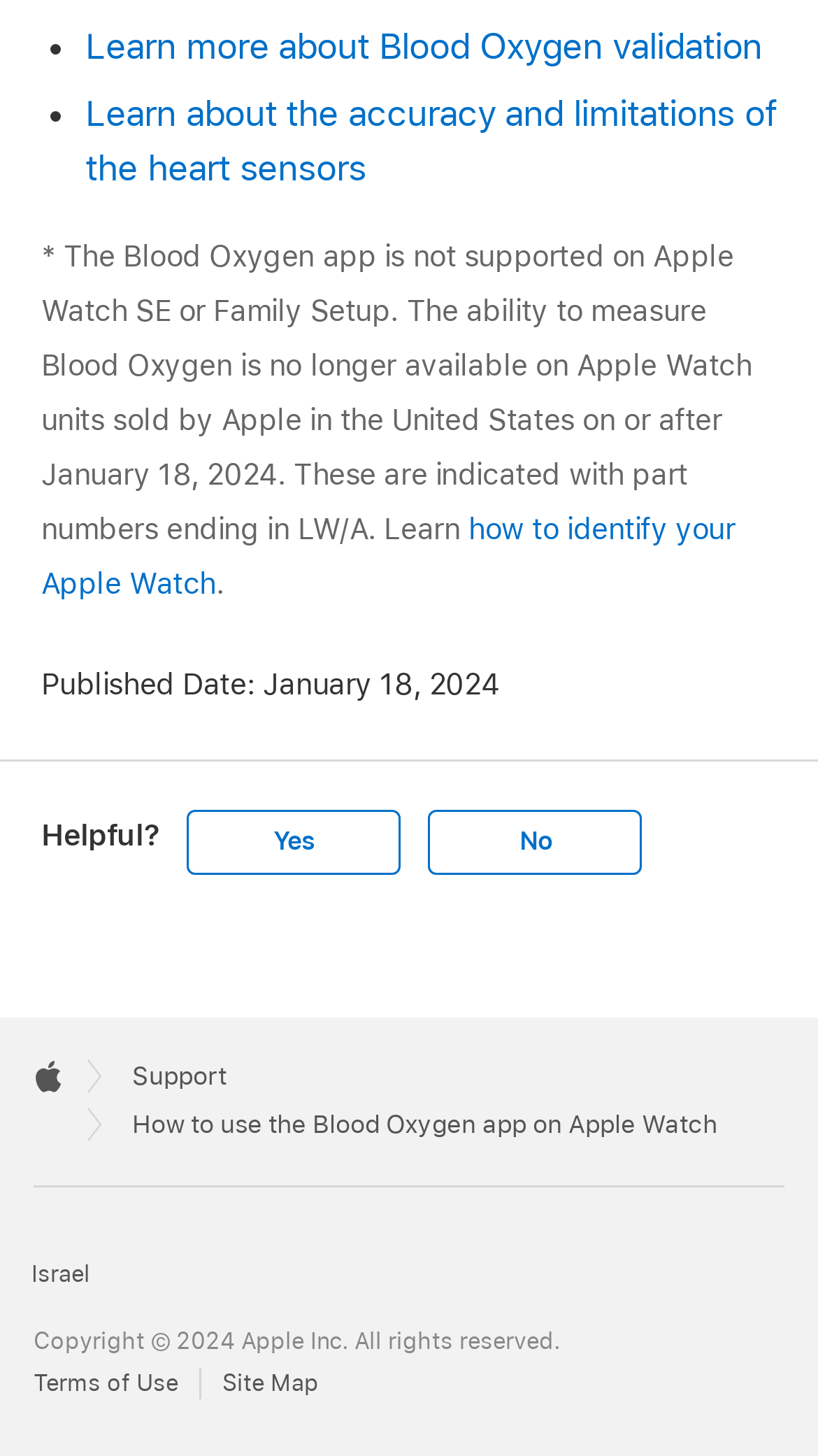Based on the provided description, "Terms of Use", find the bounding box of the corresponding UI element in the screenshot.

[0.041, 0.94, 0.246, 0.961]